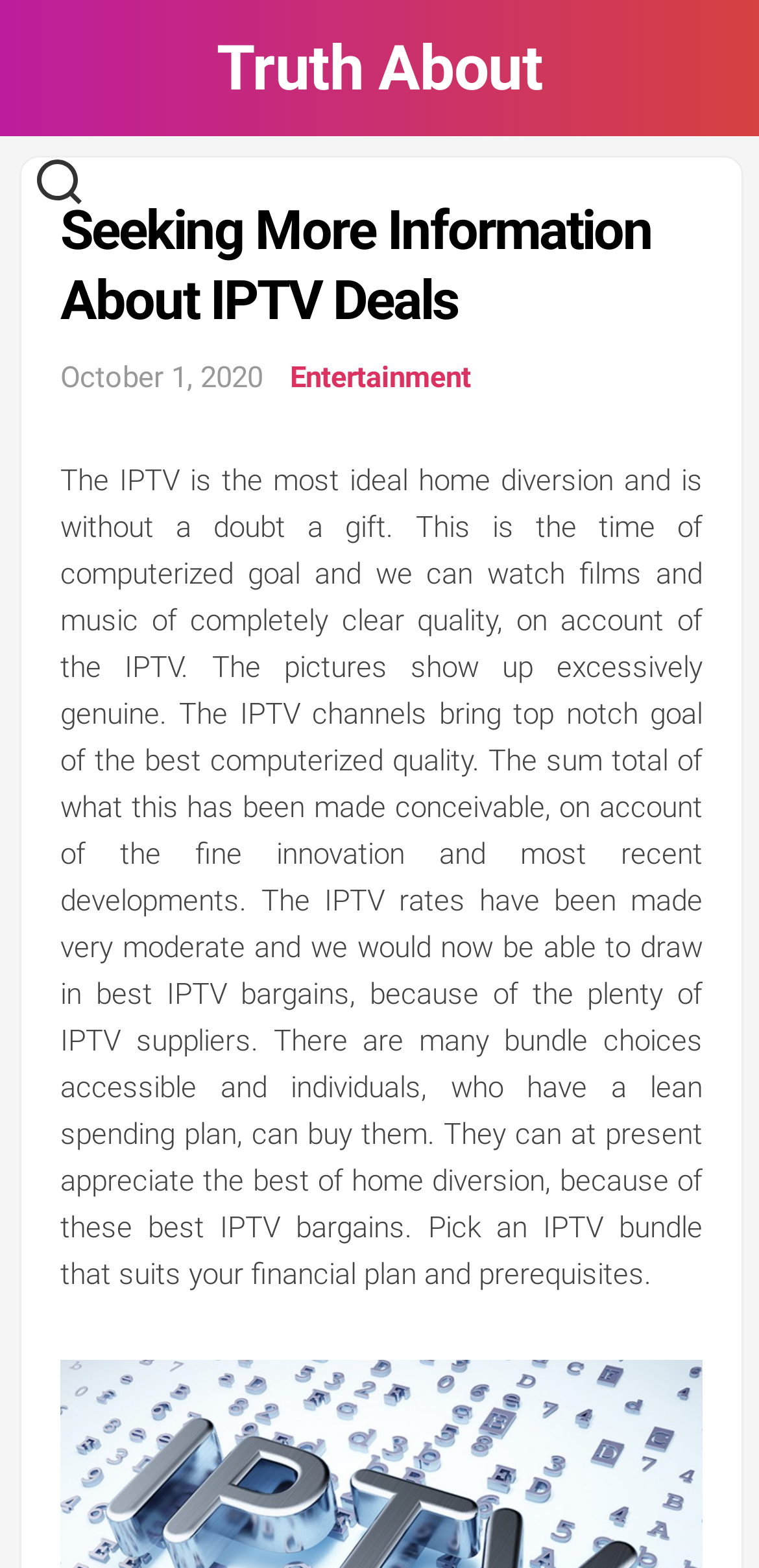Using the details in the image, give a detailed response to the question below:
How many paragraphs are in the article?

I found the number of paragraphs in the article by looking at the content of the article, which consists of a single block of text.